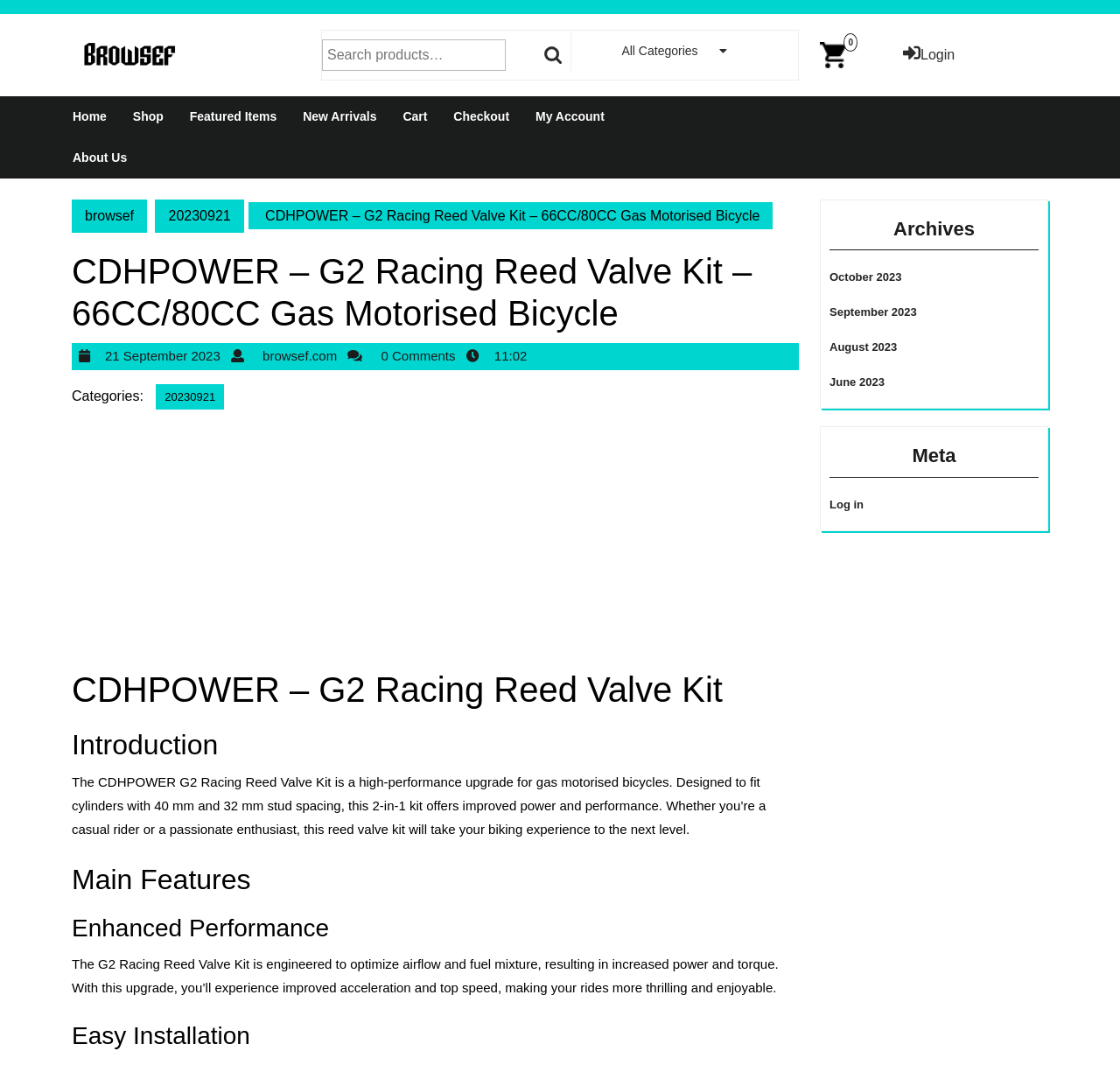Please provide a short answer using a single word or phrase for the question:
What is the text on the top-left corner of the webpage?

CDHPOWER – G2 Racing Reed Valve Kit